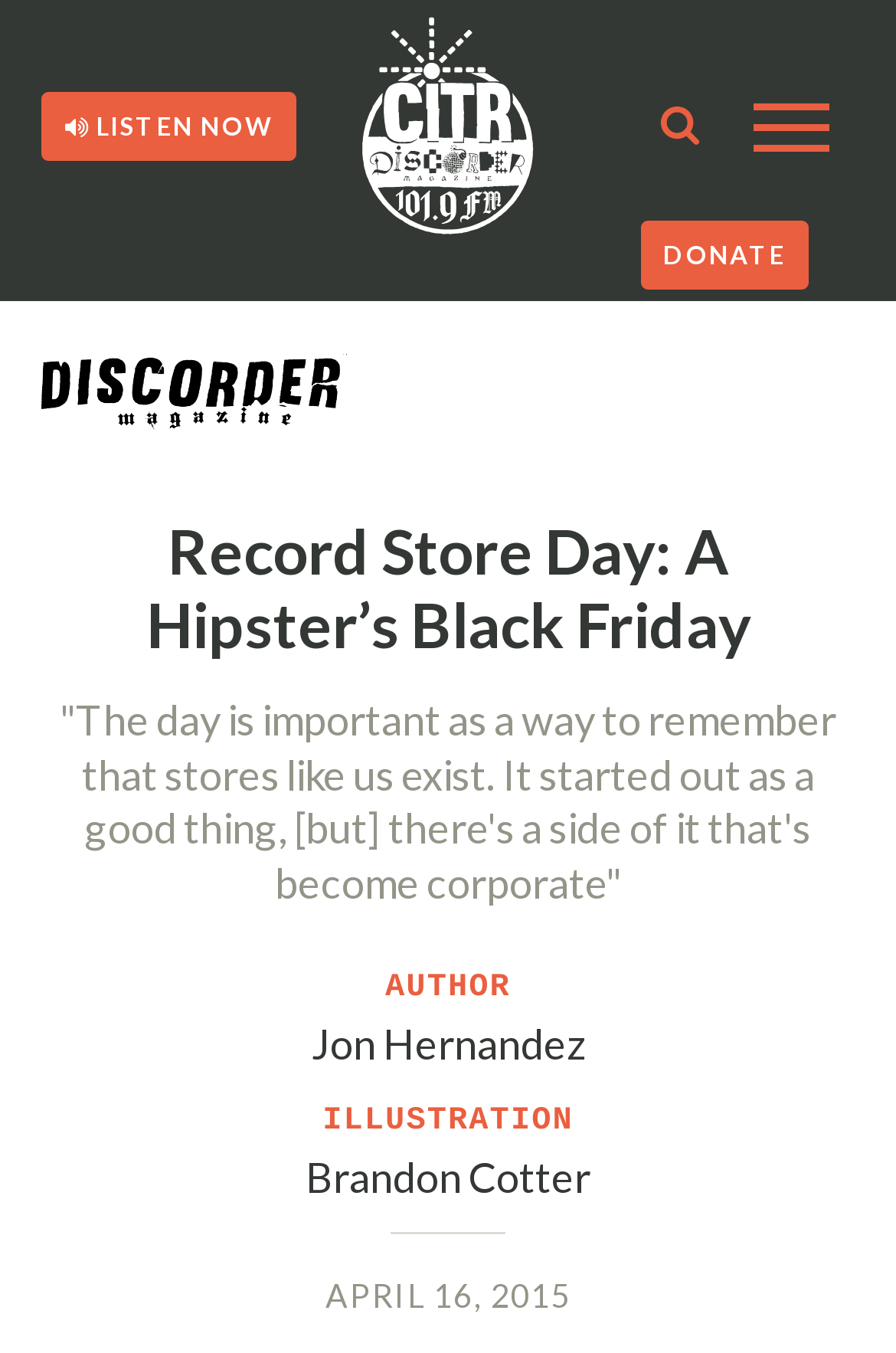What is the text on the button at the top right corner?
Using the details shown in the screenshot, provide a comprehensive answer to the question.

I found the answer by looking at the button element with the text 'CLOSE SEARCH' which is a child of the root element and has a bounding box coordinate with a high x1 value, indicating it is located at the top right corner.